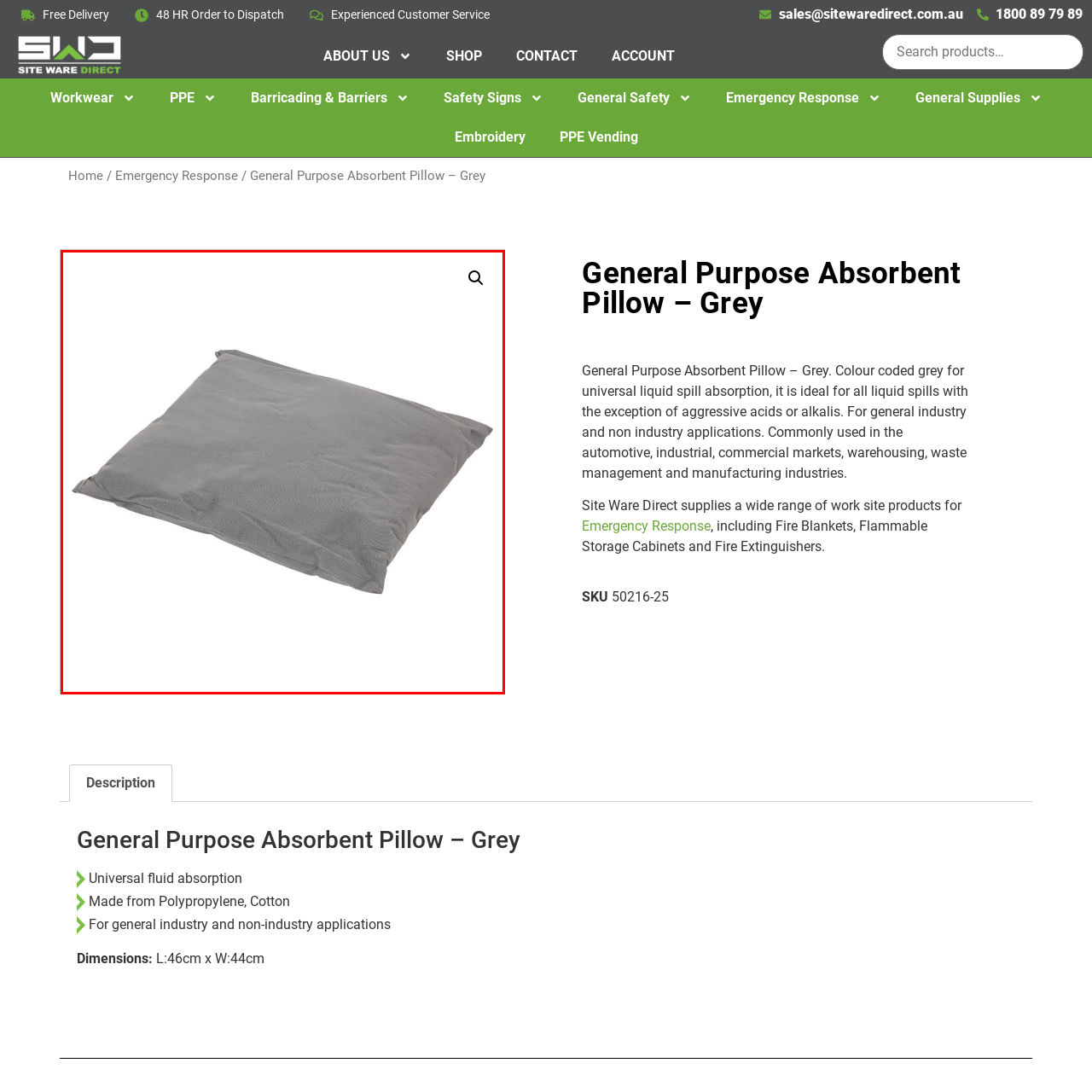What is the size of the absorbent pillow?
Inspect the image surrounded by the red bounding box and answer the question using a single word or a short phrase.

46cm x 44cm